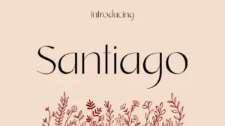What is the style of the design?
Please answer the question with a detailed and comprehensive explanation.

The composition of the image showcases a blend of modern design and artistic flair, making it suitable for various creative projects, as described in the caption.